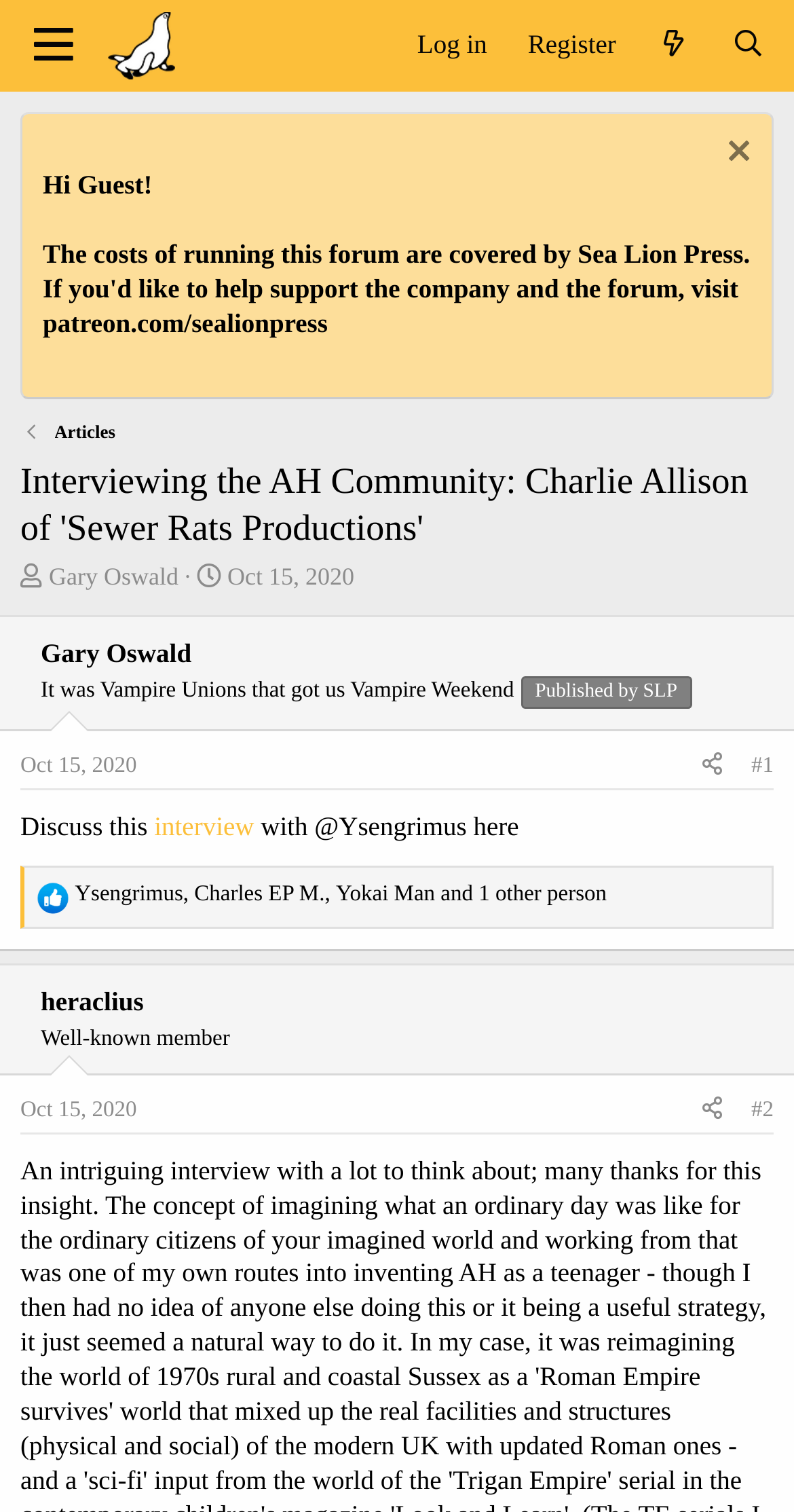Respond to the question below with a single word or phrase:
What is the date of the first post?

Oct 15, 2020